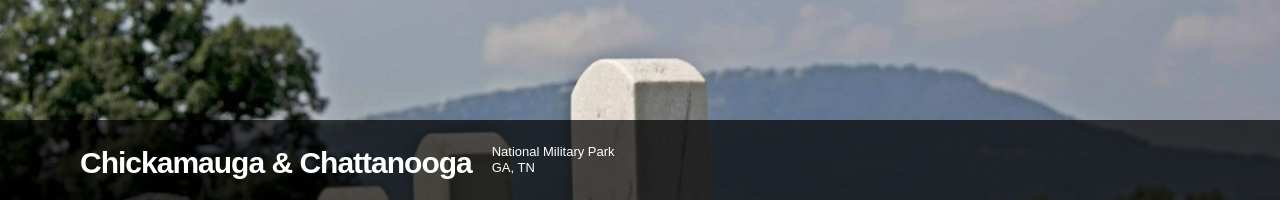What time of day is depicted in the image?
Please provide a single word or phrase as your answer based on the screenshot.

Sunrise